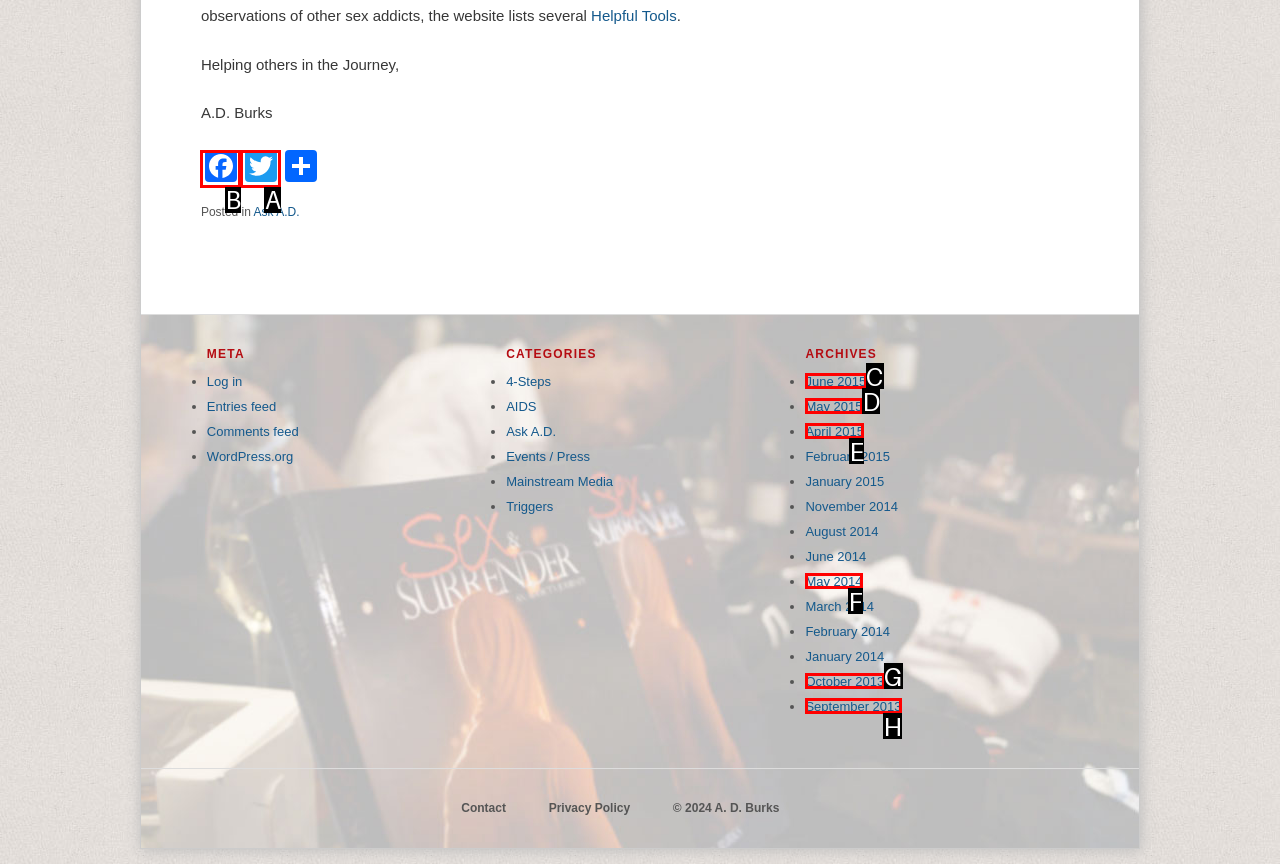Which option should be clicked to complete this task: Visit Facebook page
Reply with the letter of the correct choice from the given choices.

B